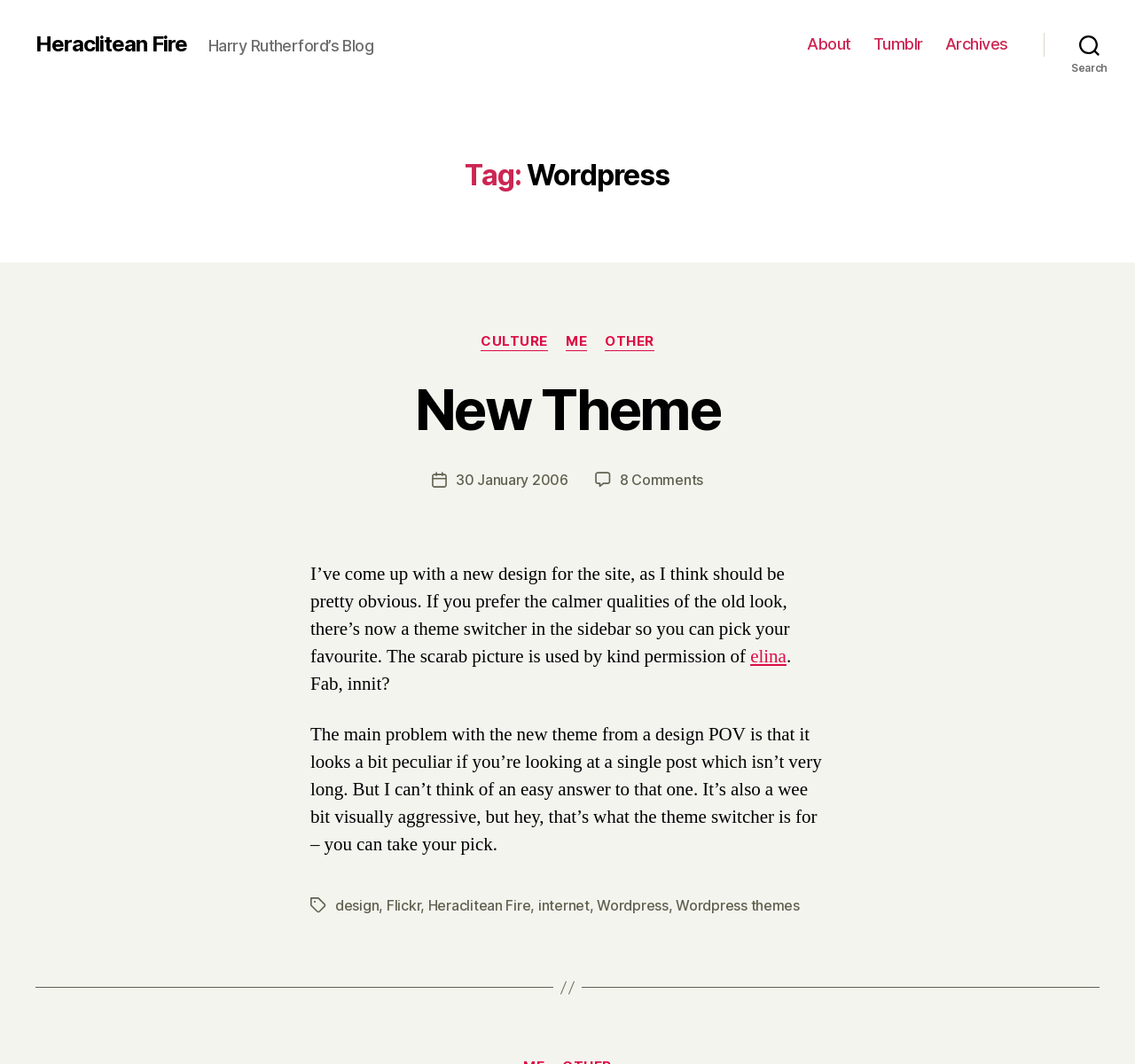Find the bounding box coordinates for the element described here: "8 Comments on New Theme".

[0.546, 0.443, 0.62, 0.459]